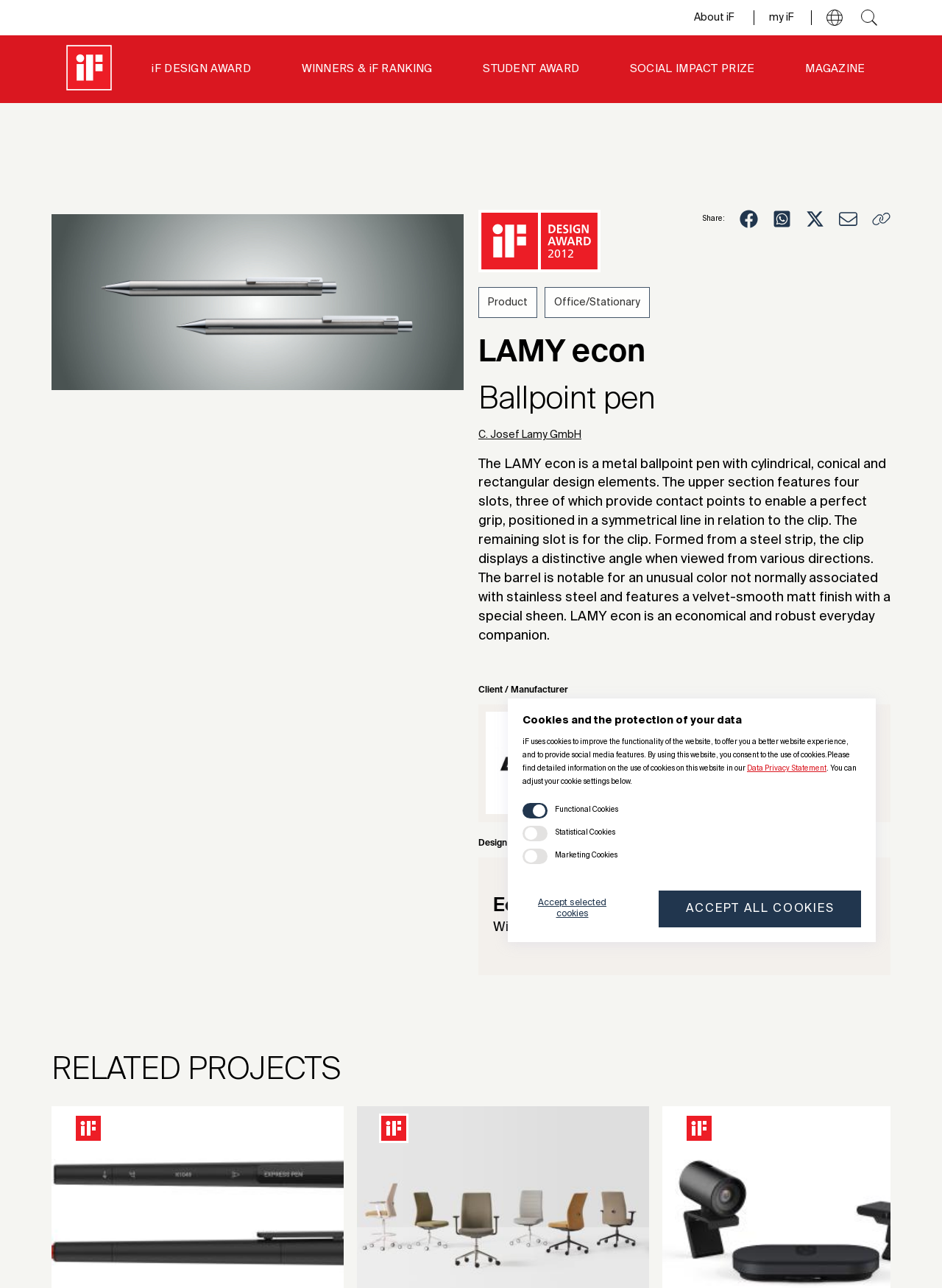What is the material of the LAMY econ pen?
Respond to the question with a single word or phrase according to the image.

metal